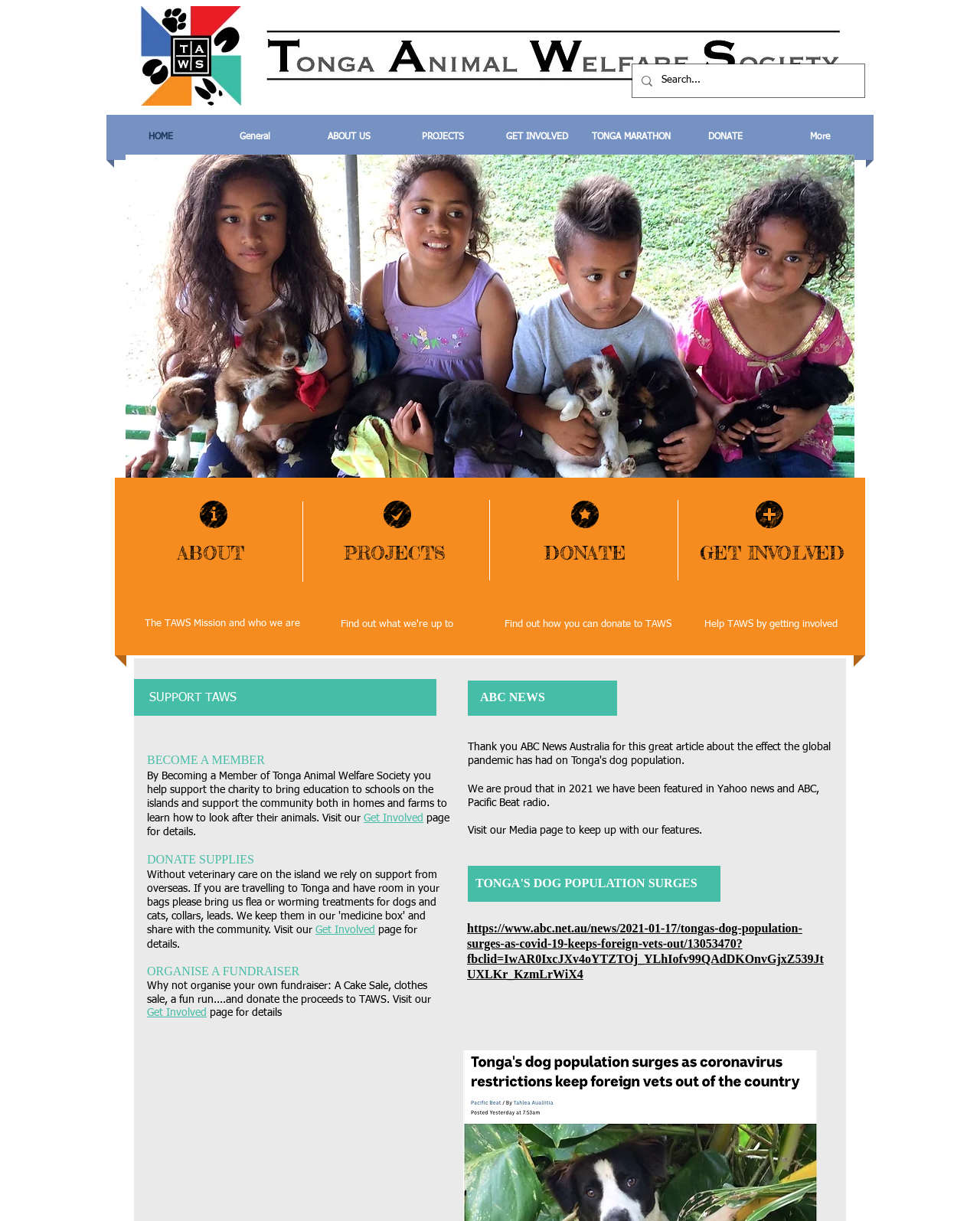Provide a single word or phrase to answer the given question: 
What can you do to support TAWS?

Donate, Get Involved, Organise a Fundraiser